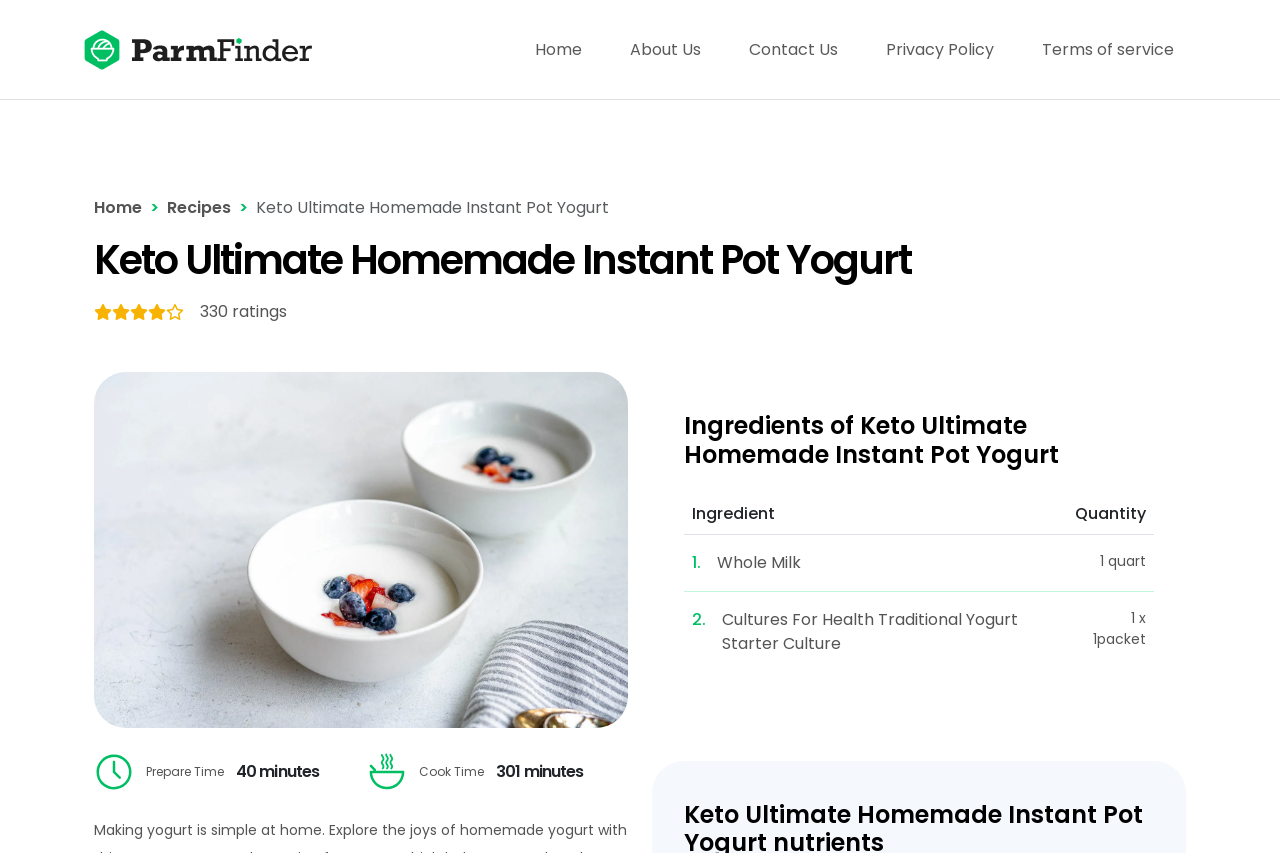Locate the coordinates of the bounding box for the clickable region that fulfills this instruction: "Click the 'Home' link".

None